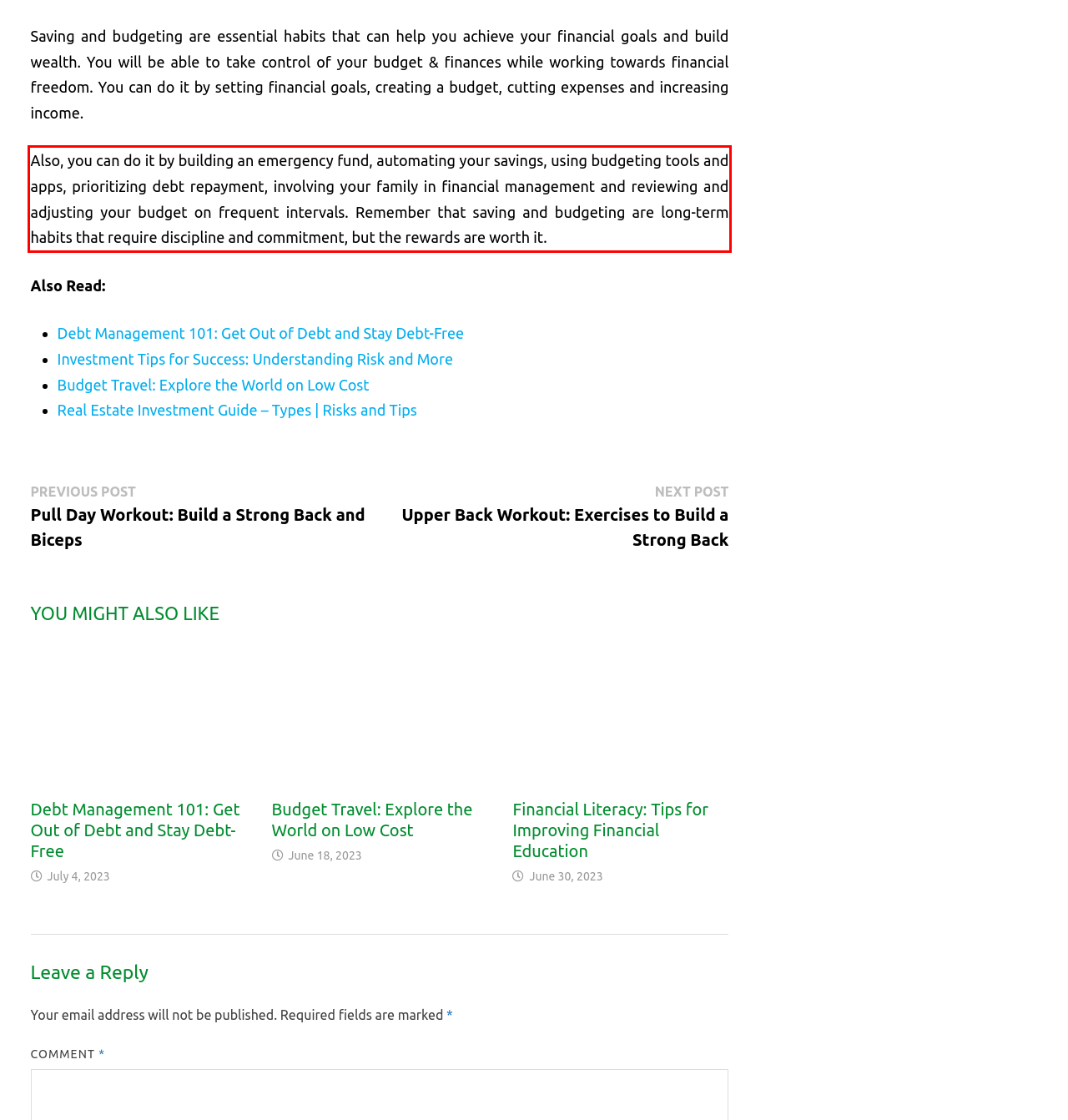Observe the screenshot of the webpage, locate the red bounding box, and extract the text content within it.

Also, you can do it by building an emergency fund, automating your savings, using budgeting tools and apps, prioritizing debt repayment, involving your family in financial management and reviewing and adjusting your budget on frequent intervals. Remember that saving and budgeting are long-term habits that require discipline and commitment, but the rewards are worth it.